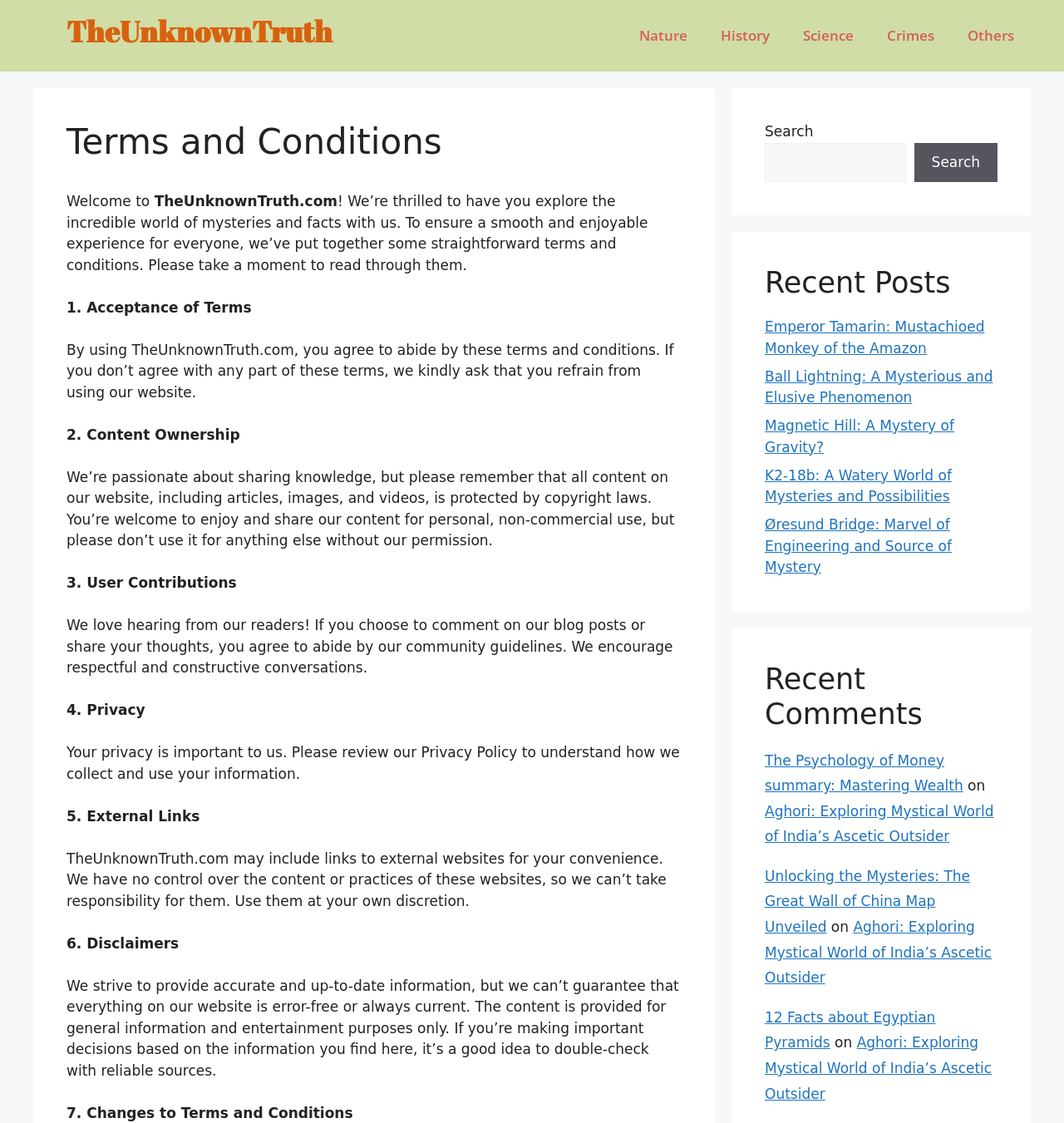Determine the bounding box coordinates for the region that must be clicked to execute the following instruction: "Check the Recent Comments section".

[0.719, 0.589, 0.938, 0.651]